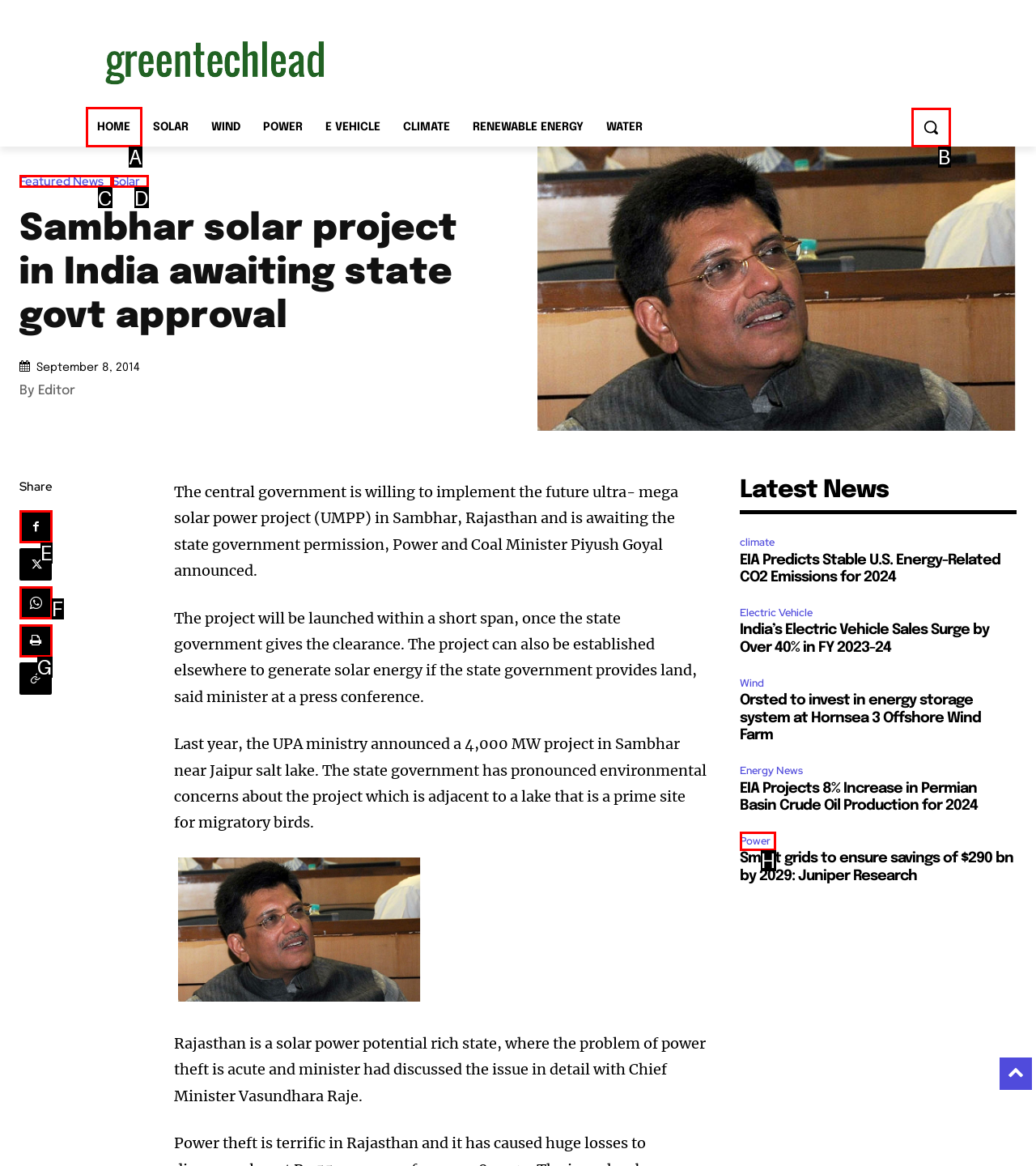What option should I click on to execute the task: Click the HOME link? Give the letter from the available choices.

A